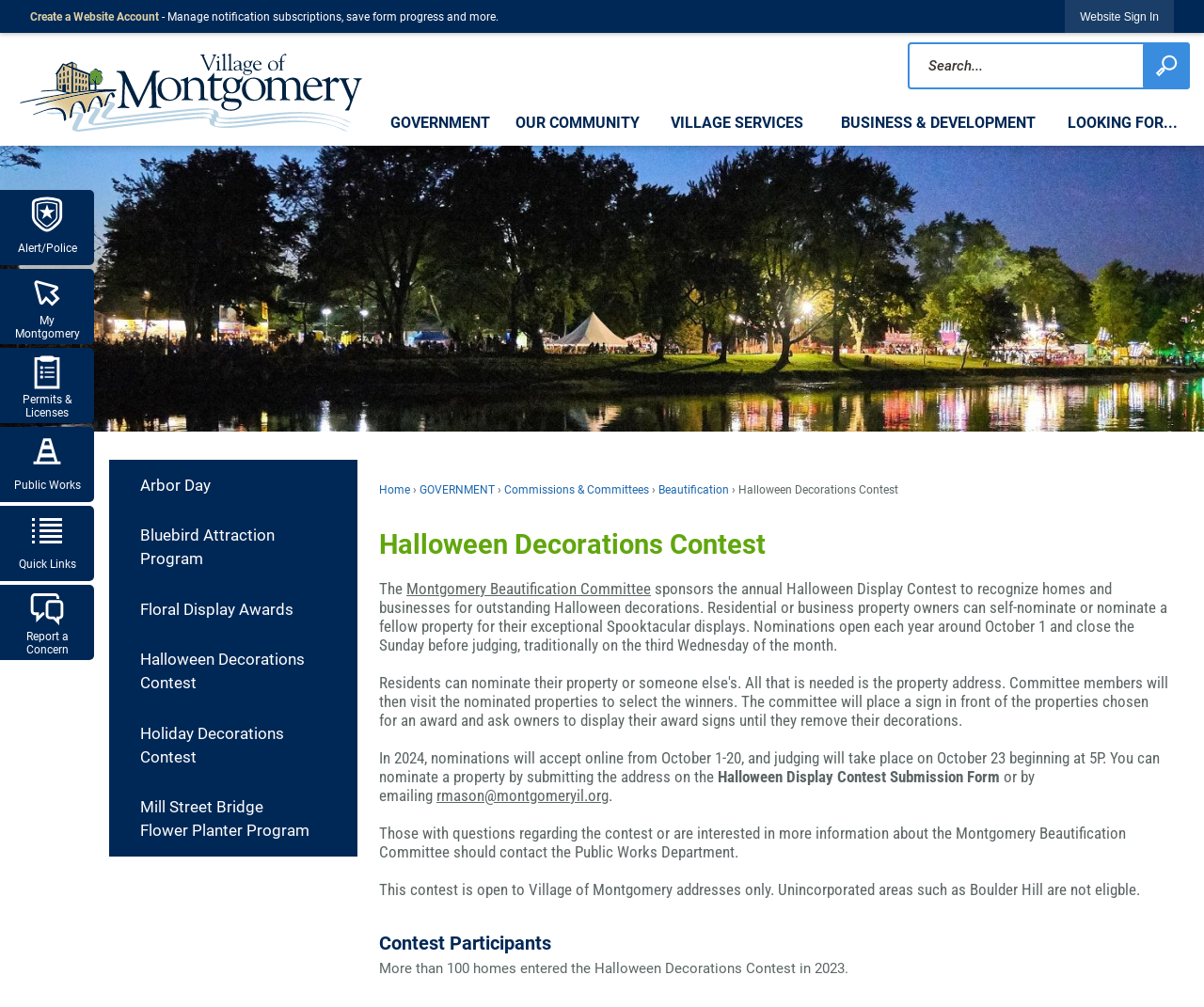Please provide the bounding box coordinates for the element that needs to be clicked to perform the following instruction: "Create a Website Account". The coordinates should be given as four float numbers between 0 and 1, i.e., [left, top, right, bottom].

[0.025, 0.01, 0.132, 0.023]